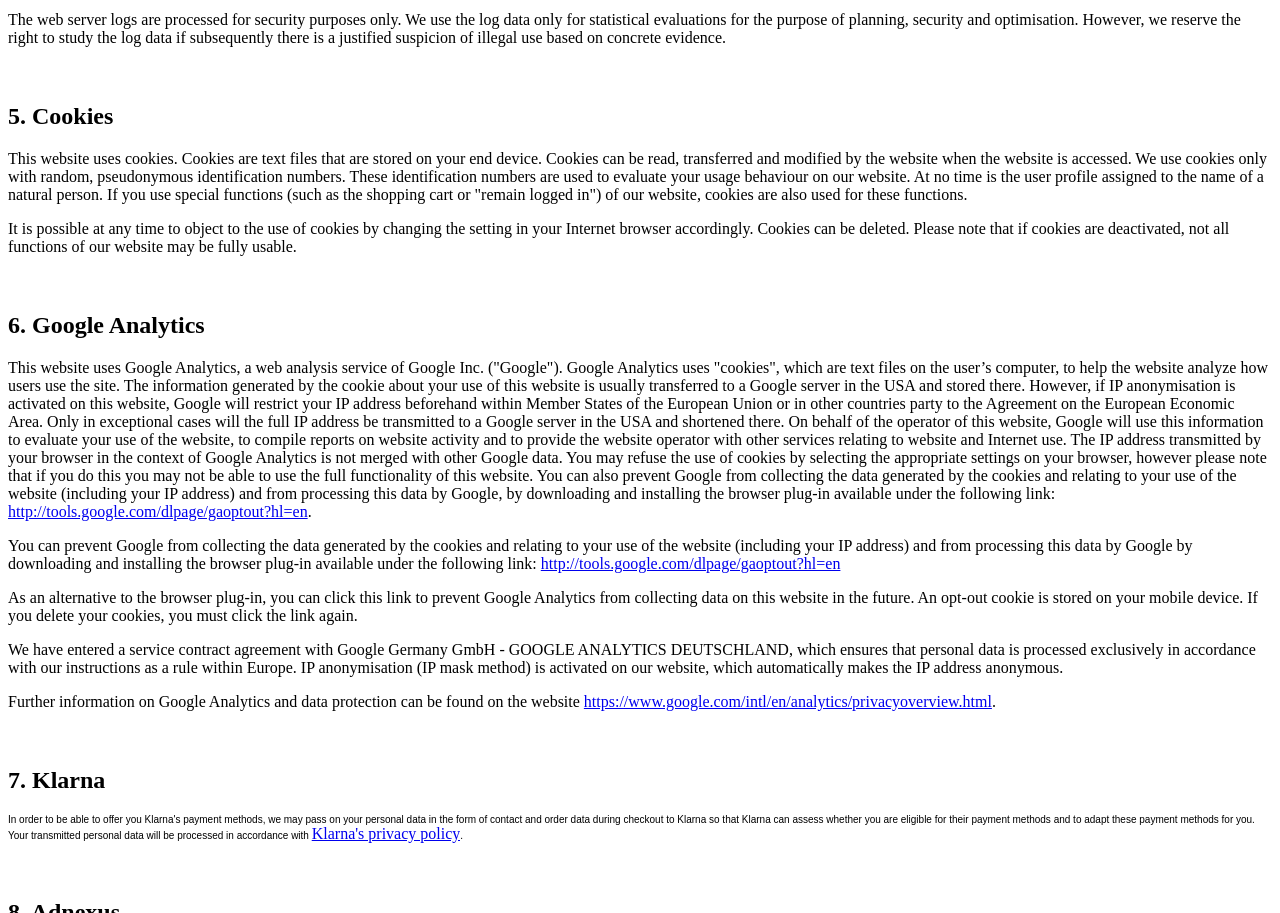Using the format (top-left x, top-left y, bottom-right x, bottom-right y), provide the bounding box coordinates for the described UI element. All values should be floating point numbers between 0 and 1: http://tools.google.com/dlpage/gaoptout?hl=en

[0.422, 0.608, 0.657, 0.626]